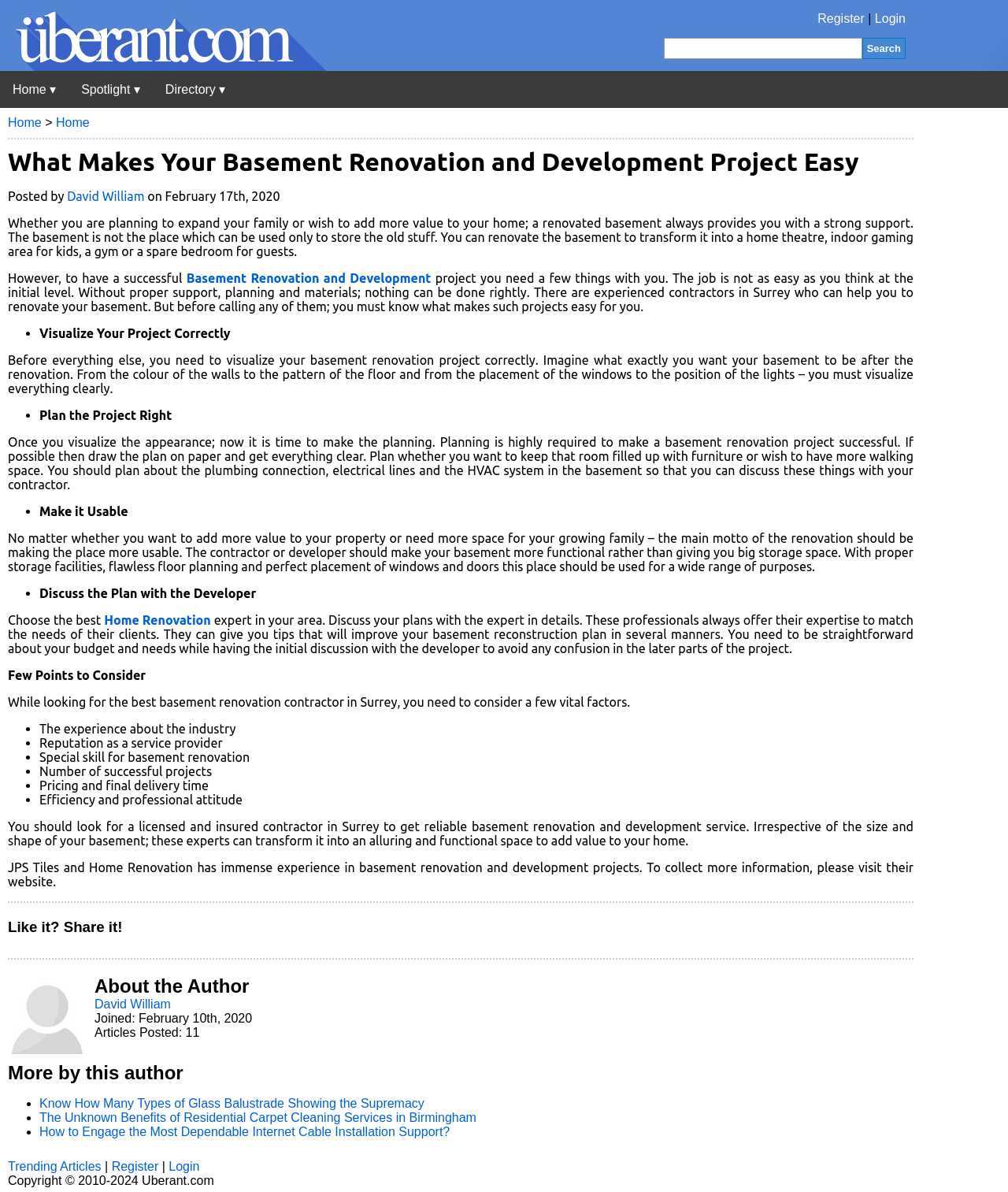Identify the bounding box coordinates of the clickable section necessary to follow the following instruction: "Search for something". The coordinates should be presented as four float numbers from 0 to 1, i.e., [left, top, right, bottom].

[0.855, 0.032, 0.898, 0.05]